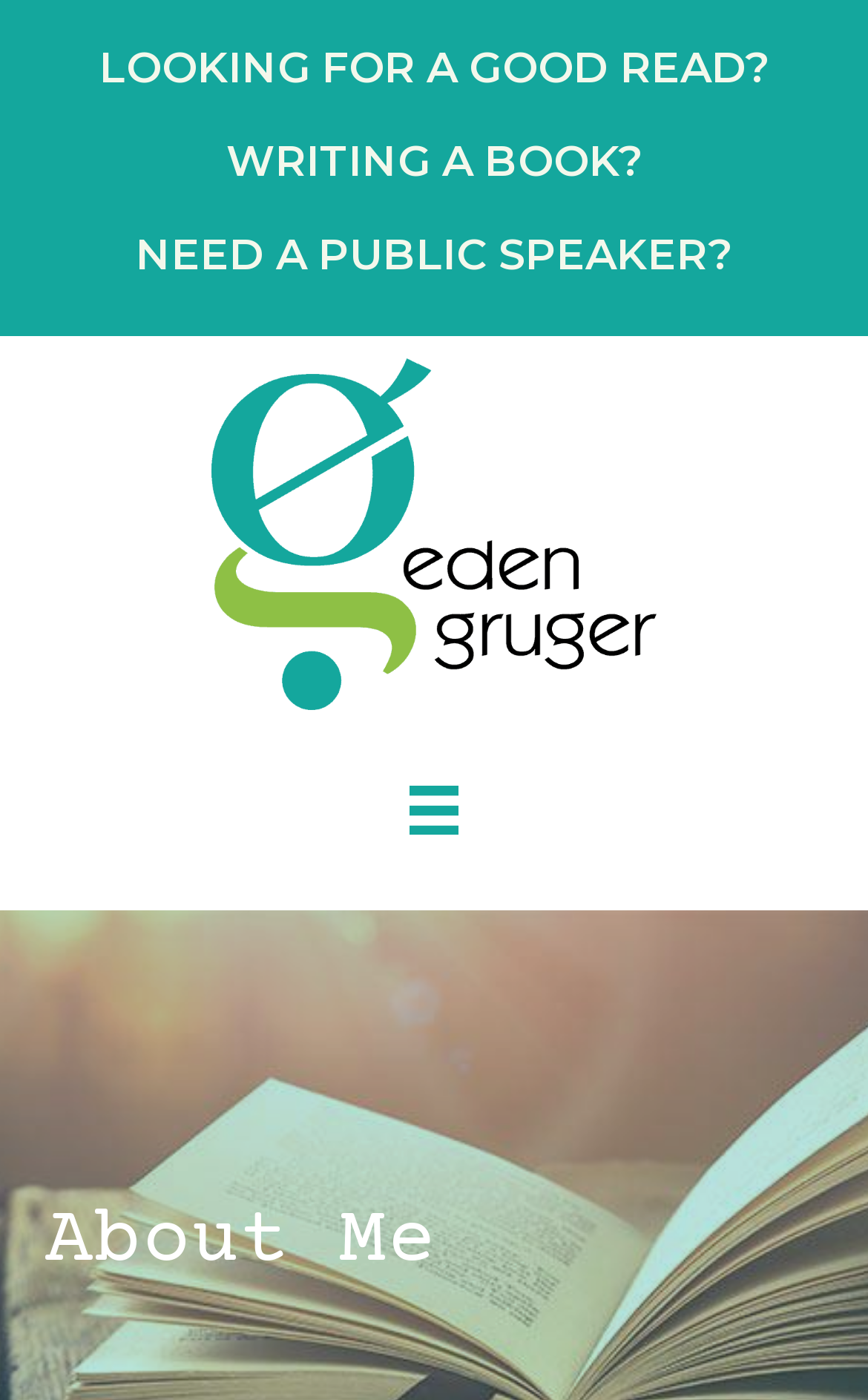Generate a thorough description of the webpage.

The webpage is about Eden Gruger, a writer's mentor, author, and public speaker. At the top left of the page, there is a link to "Skip to main content". Below this, there are three prominent links: "LOOKING FOR A GOOD READ?", "WRITING A BOOK?", and "NEED A PUBLIC SPEAKER?", which are positioned horizontally across the page, taking up most of the width. 

To the right of these links, there is a large image of Eden Gruger, which occupies a significant portion of the page. Below the image, there is a button labeled "Menu", accompanied by a small icon. 

Further down the page, there is a heading titled "About Me", which is likely the start of a section that provides more information about Eden Gruger's background and experiences.